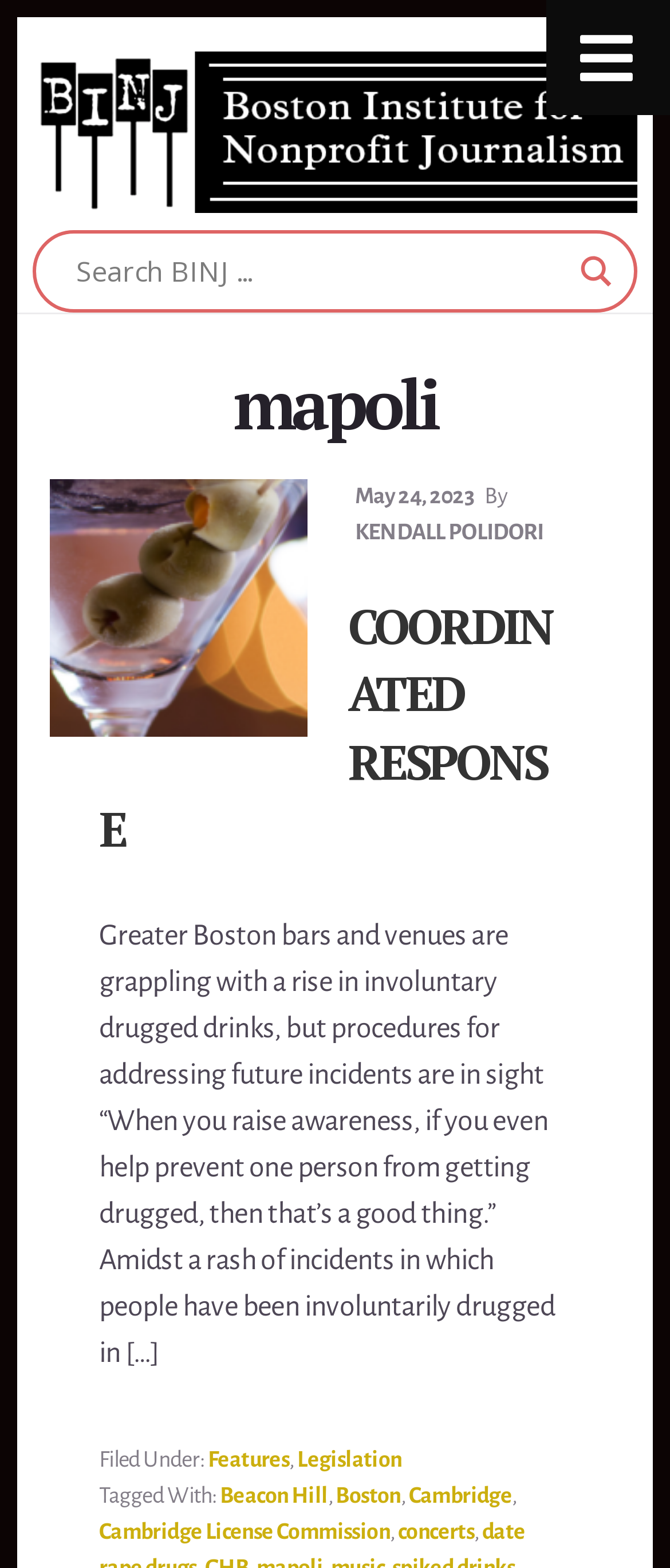What type of content is categorized under 'Features'?
Provide an in-depth and detailed answer to the question.

I determined the type of content categorized under 'Features' by looking at the link 'Features' which is located near the phrase 'Filed Under:' and the article content. This suggests that 'Features' is a category for articles or news stories.